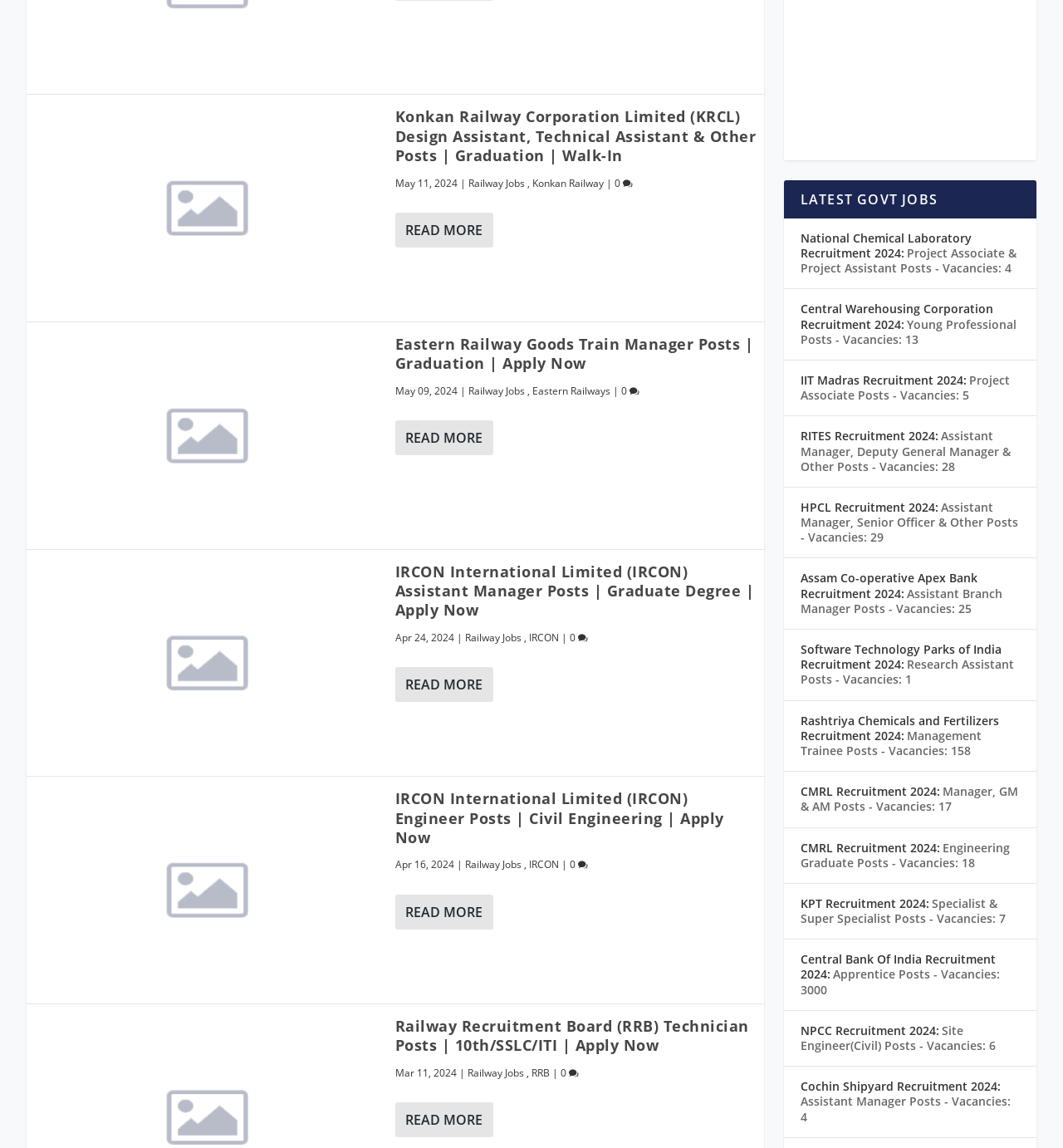Please identify the bounding box coordinates of the region to click in order to complete the given instruction: "Read the blog post about Digital Transformation". The coordinates should be four float numbers between 0 and 1, i.e., [left, top, right, bottom].

None